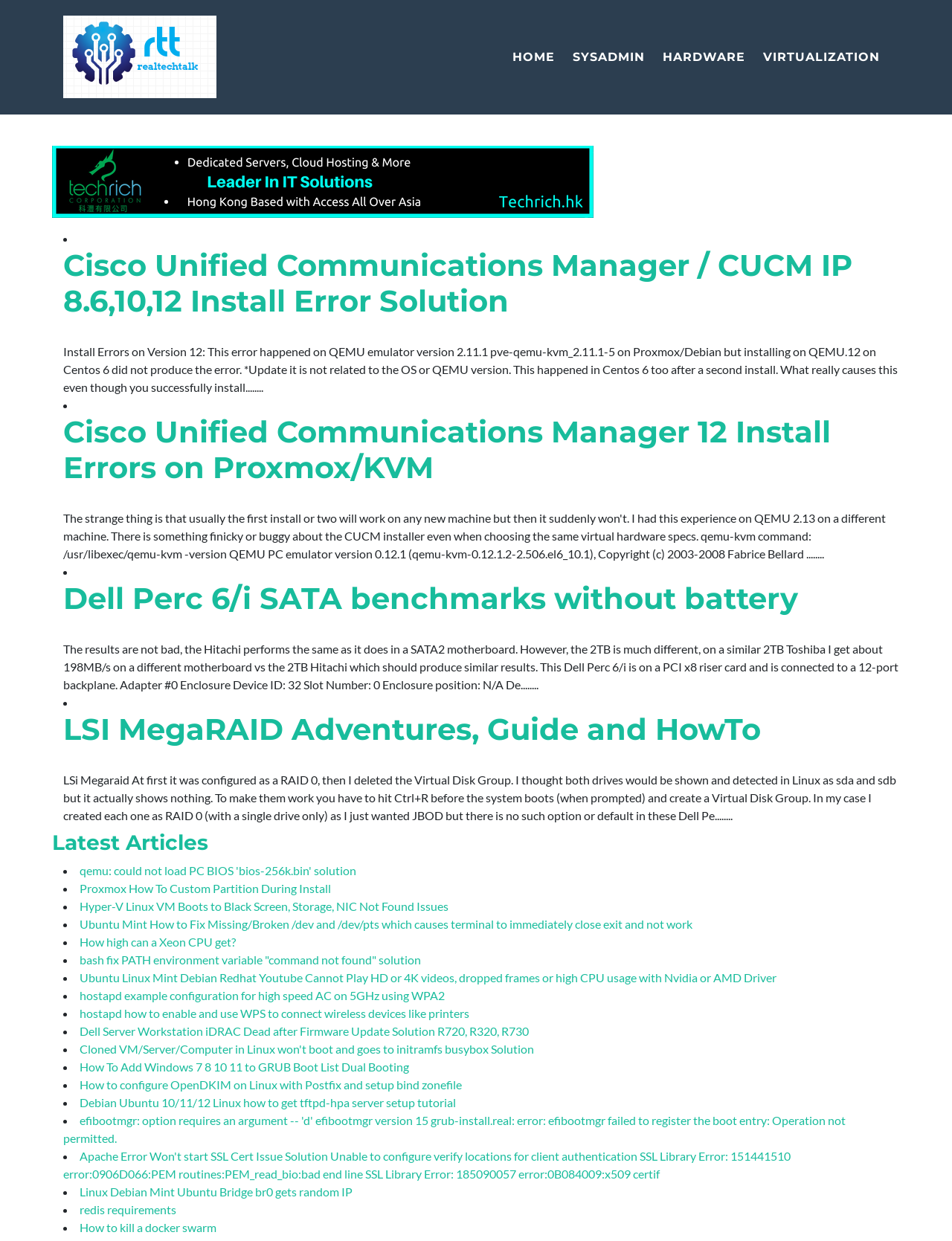Based on the element description Home, identify the bounding box coordinates for the UI element. The coordinates should be in the format (top-left x, top-left y, bottom-right x, bottom-right y) and within the 0 to 1 range.

[0.532, 0.039, 0.589, 0.063]